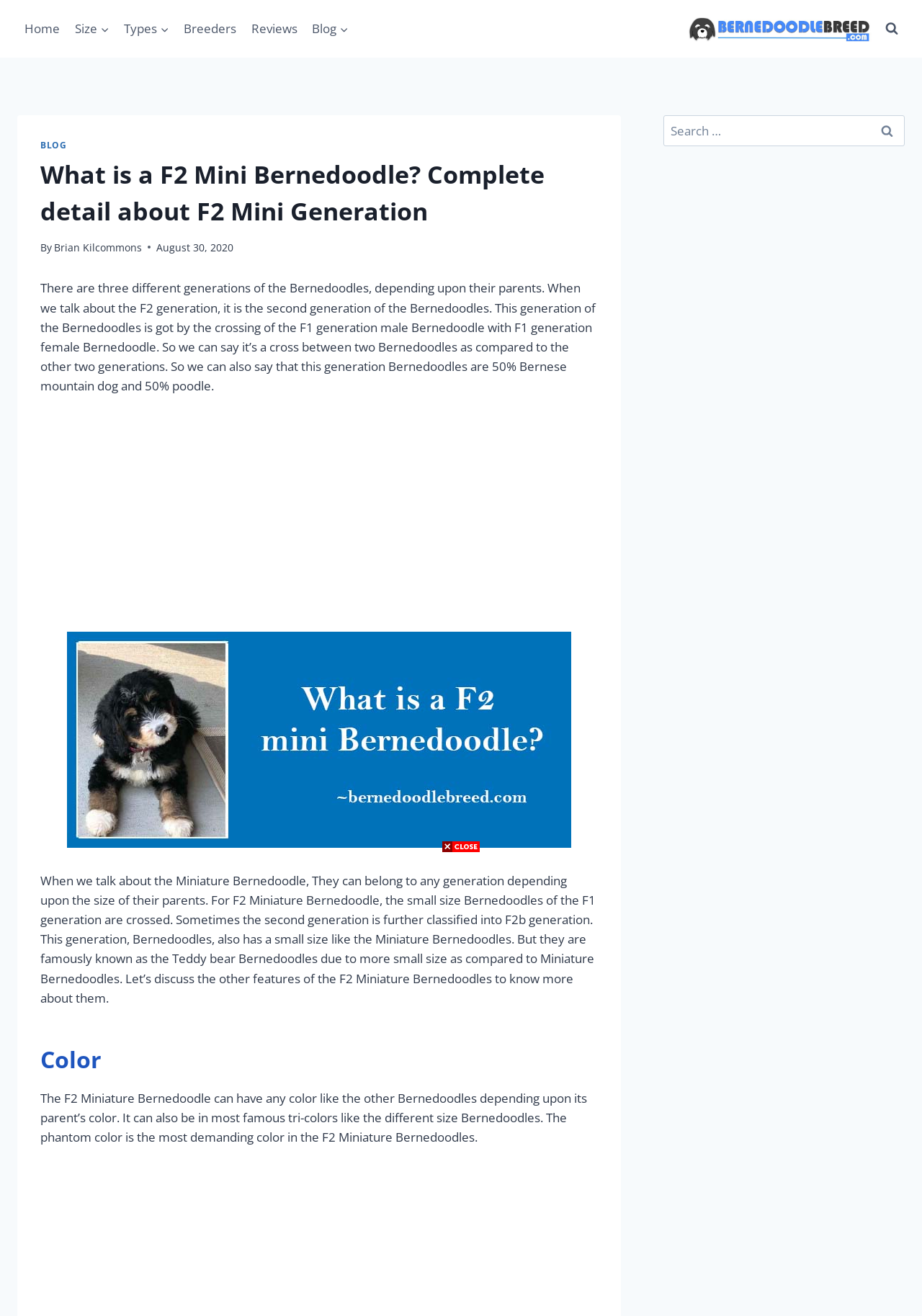Please indicate the bounding box coordinates for the clickable area to complete the following task: "Click on the 'Blog' link". The coordinates should be specified as four float numbers between 0 and 1, i.e., [left, top, right, bottom].

[0.33, 0.009, 0.386, 0.035]